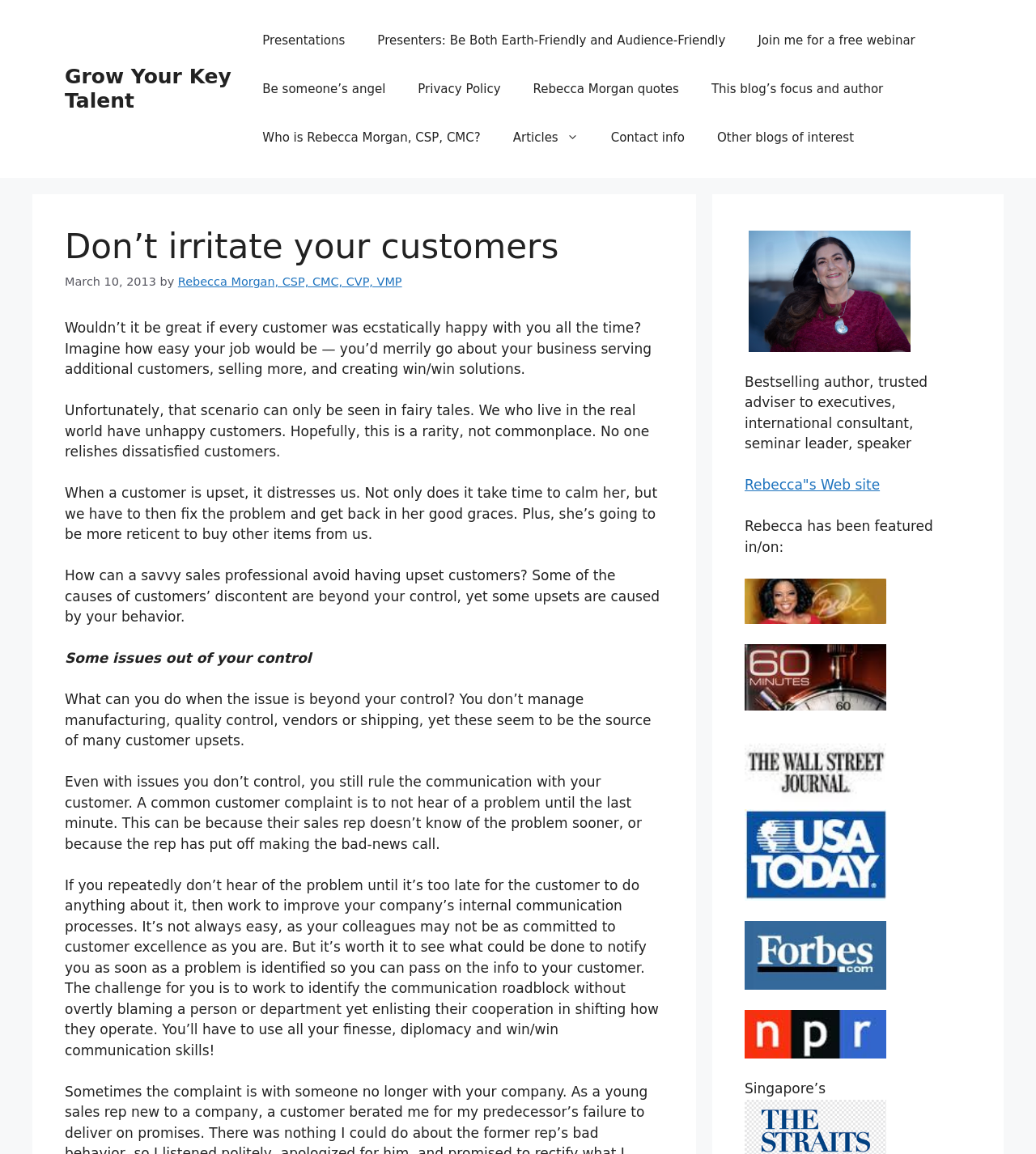Determine the bounding box coordinates of the region I should click to achieve the following instruction: "Check the 'Join me for a free webinar' link". Ensure the bounding box coordinates are four float numbers between 0 and 1, i.e., [left, top, right, bottom].

[0.716, 0.014, 0.899, 0.056]